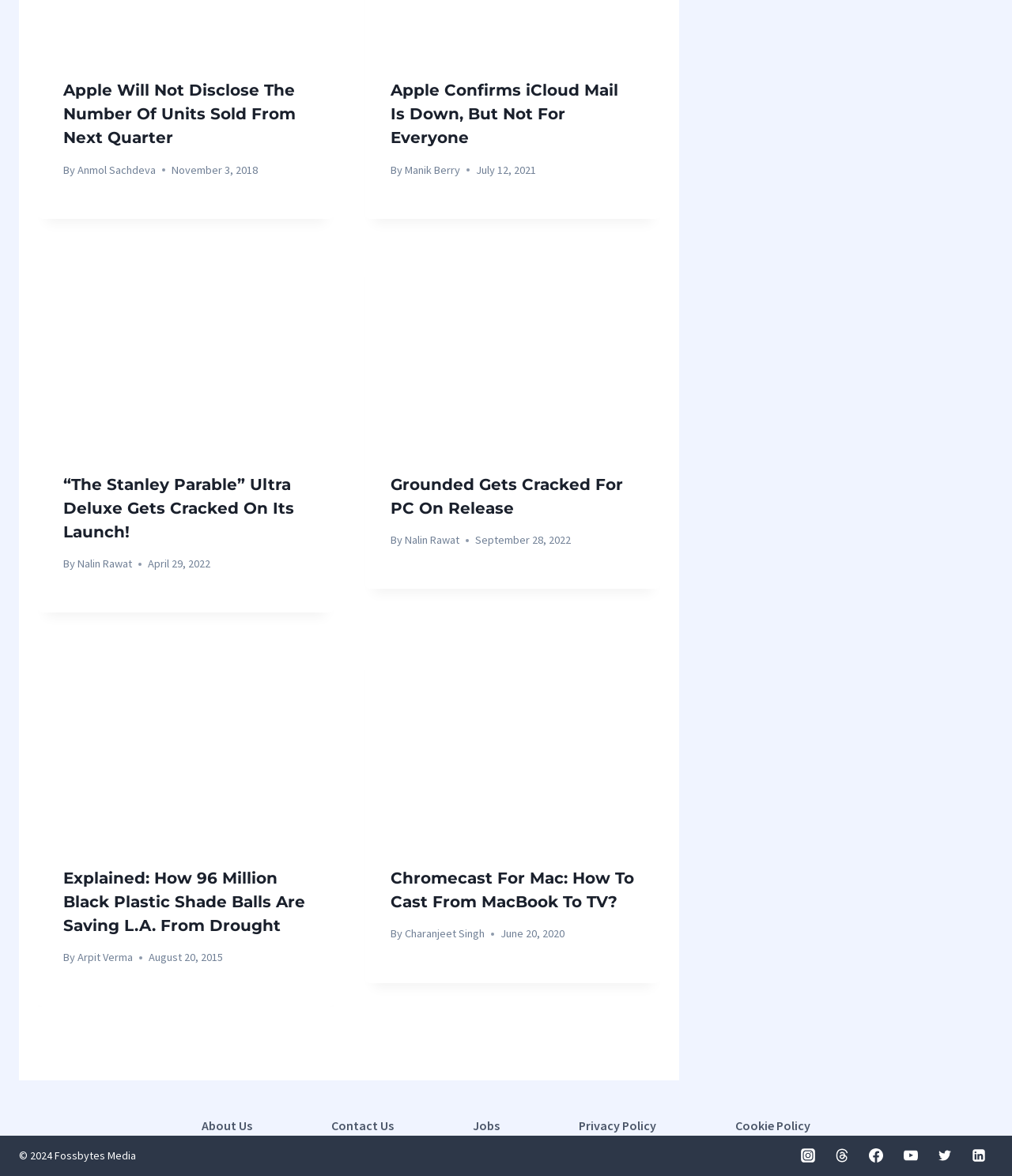What is the date of the third article?
Respond to the question with a single word or phrase according to the image.

April 29, 2022